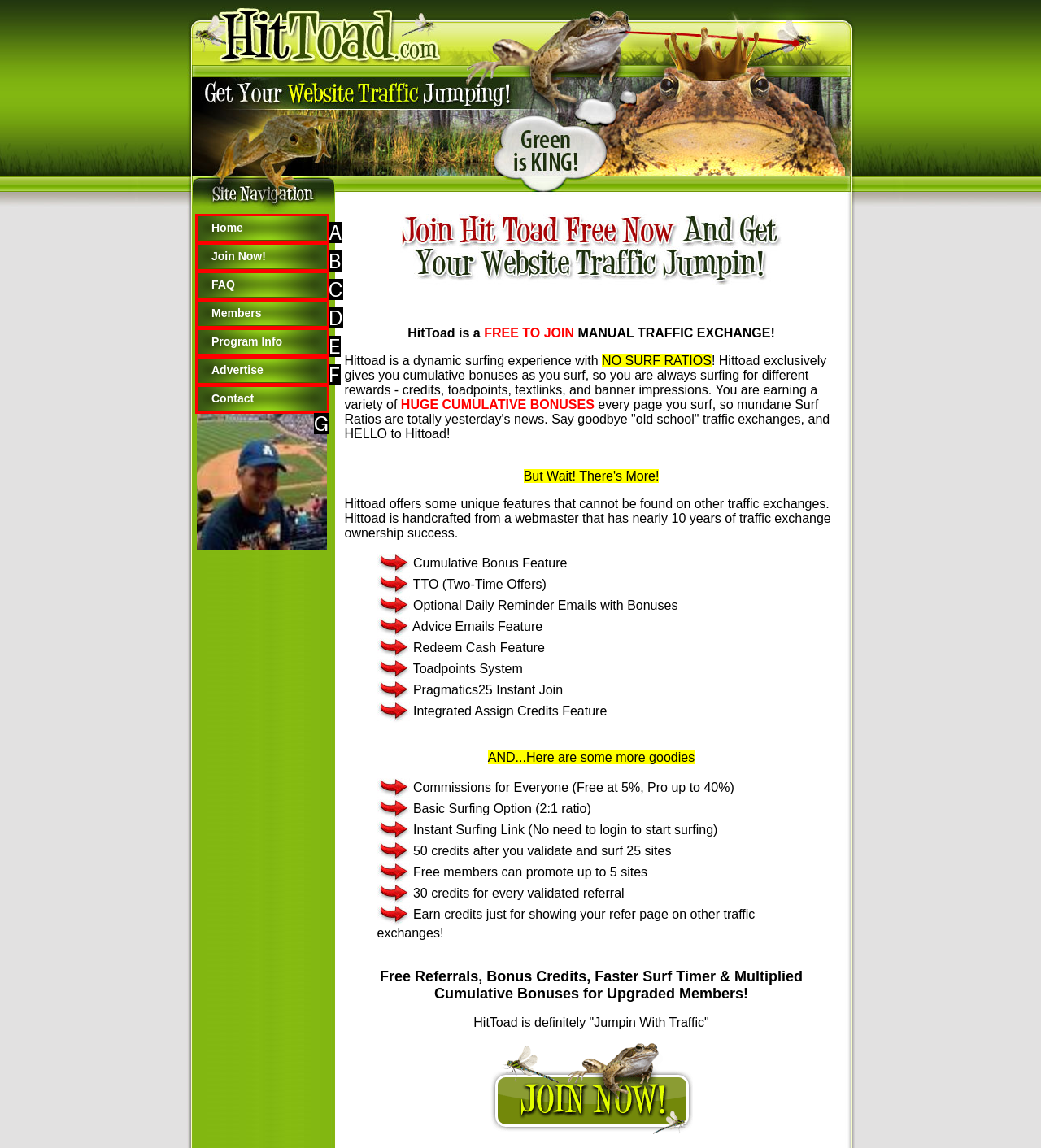With the description: Members, find the option that corresponds most closely and answer with its letter directly.

D